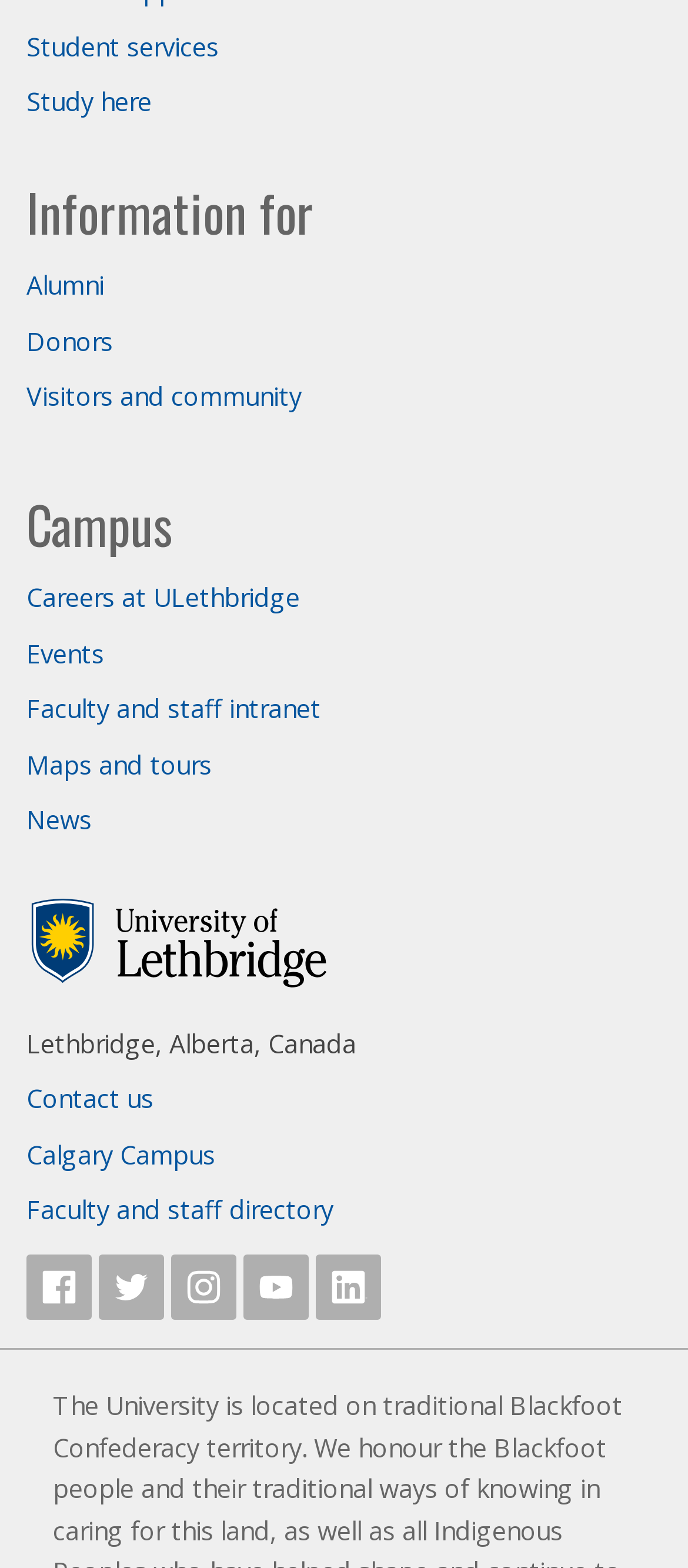Please identify the bounding box coordinates for the region that you need to click to follow this instruction: "Visit the Alumni page".

[0.038, 0.169, 0.151, 0.191]